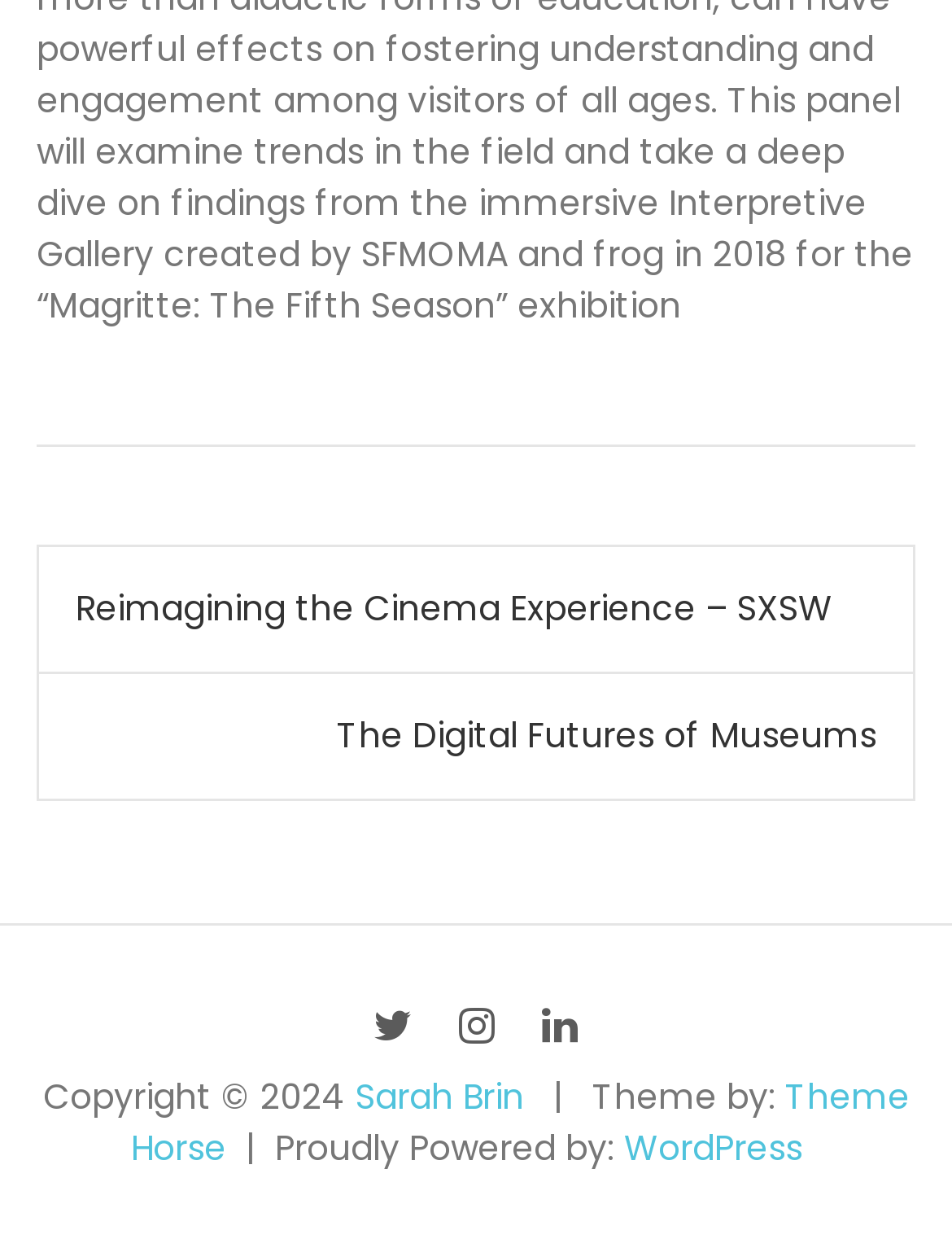What is the platform powering the website?
From the details in the image, provide a complete and detailed answer to the question.

I found the link element 'WordPress' at the bottom of the page, which indicates that the website is powered by WordPress.